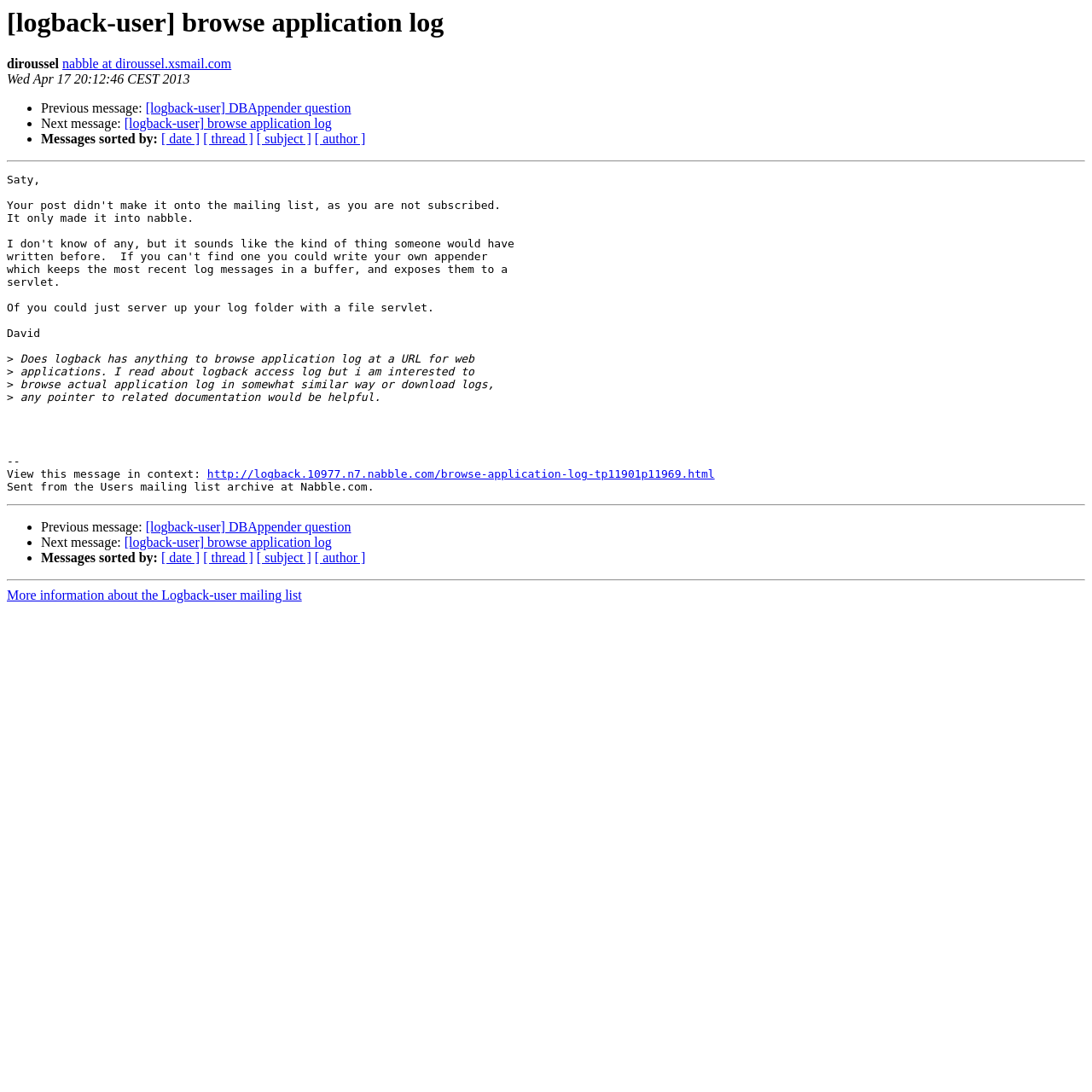Can you provide the bounding box coordinates for the element that should be clicked to implement the instruction: "Get more information about the Logback-user mailing list"?

[0.006, 0.539, 0.276, 0.552]